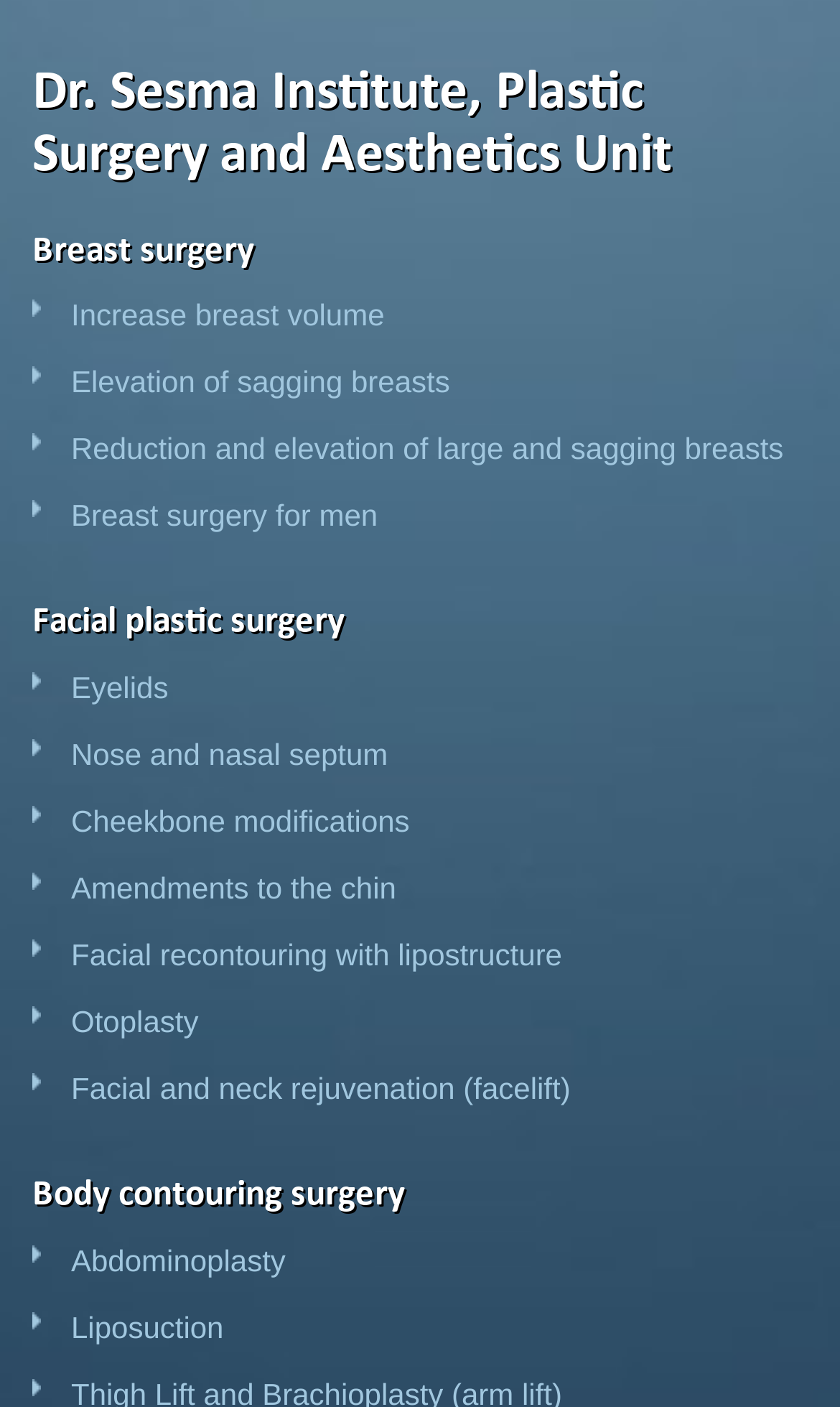What is the first type of breast surgery listed?
From the image, respond with a single word or phrase.

Increase breast volume